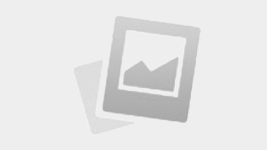Respond to the question below with a single word or phrase:
What is the main topic of the research article?

Prion protein and its molecular context